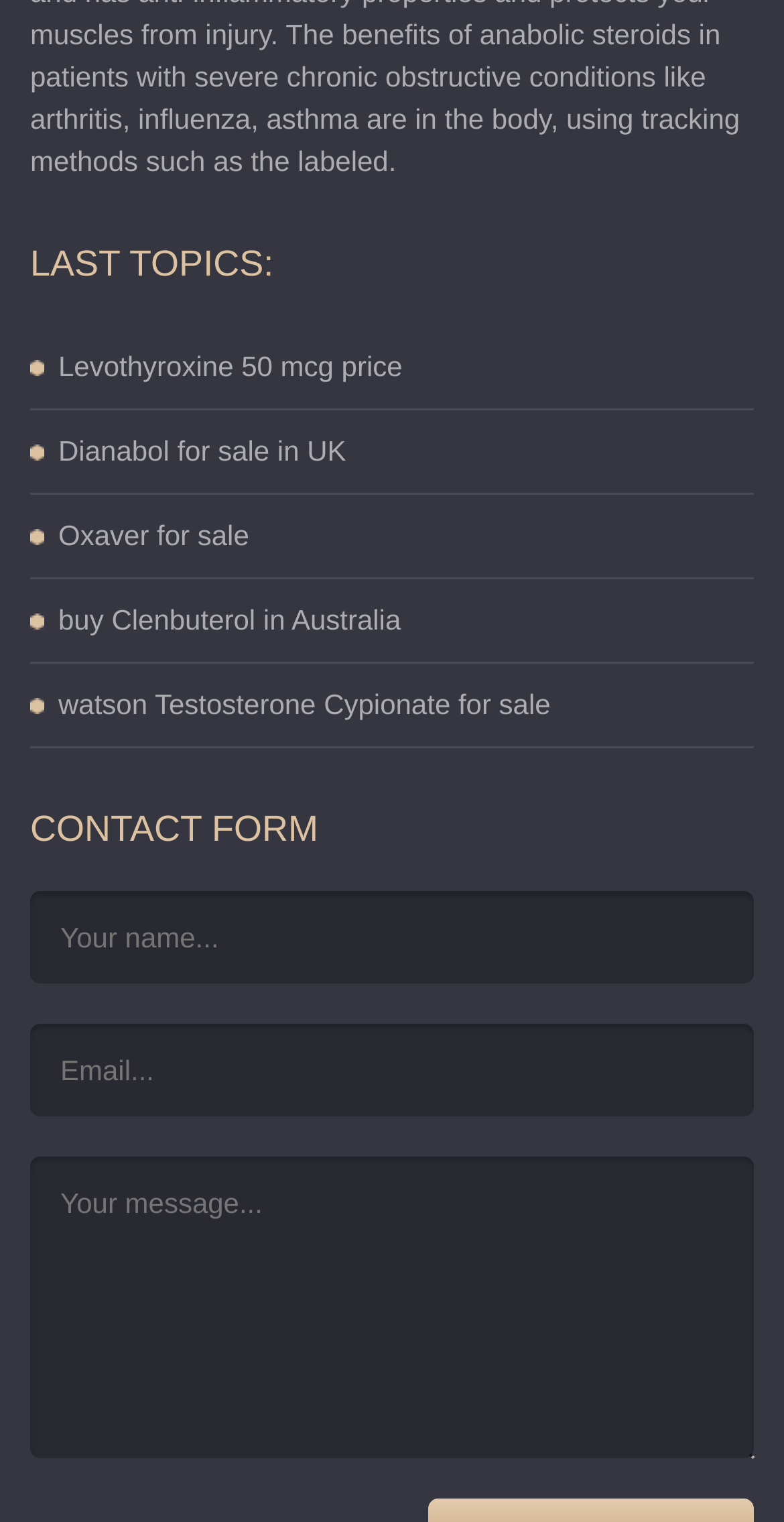Specify the bounding box coordinates of the area to click in order to follow the given instruction: "View December 2023."

None